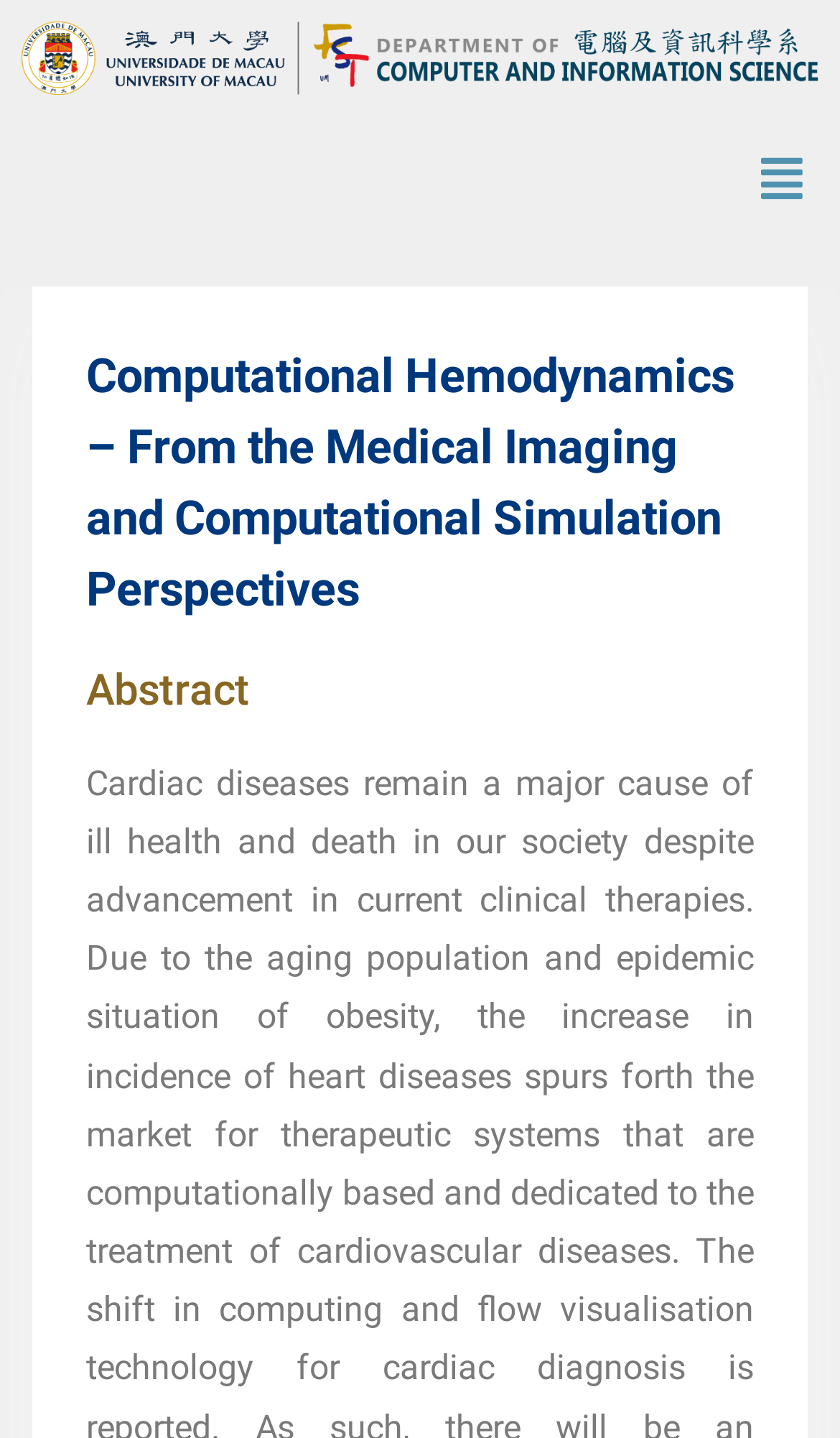Using the format (top-left x, top-left y, bottom-right x, bottom-right y), provide the bounding box coordinates for the described UI element. All values should be floating point numbers between 0 and 1: Menu

[0.886, 0.096, 0.974, 0.154]